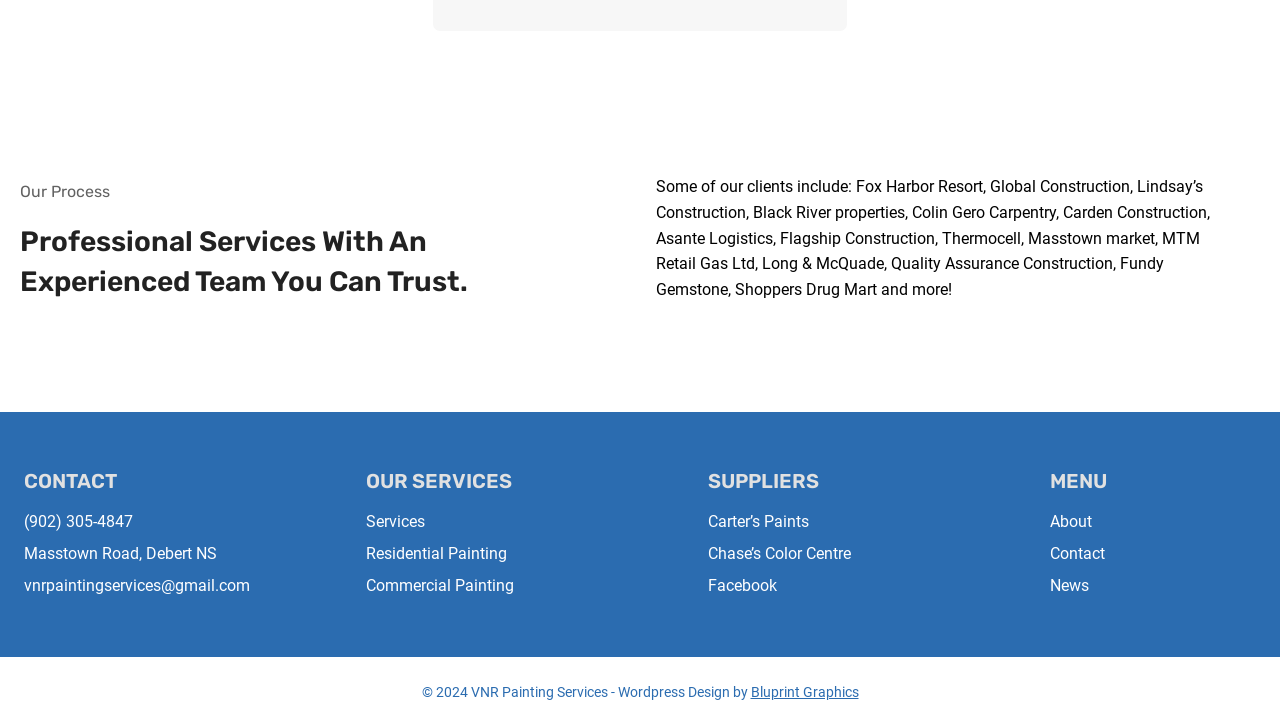Find the bounding box coordinates for the HTML element described in this sentence: "News". Provide the coordinates as four float numbers between 0 and 1, in the format [left, top, right, bottom].

[0.82, 0.787, 0.981, 0.831]